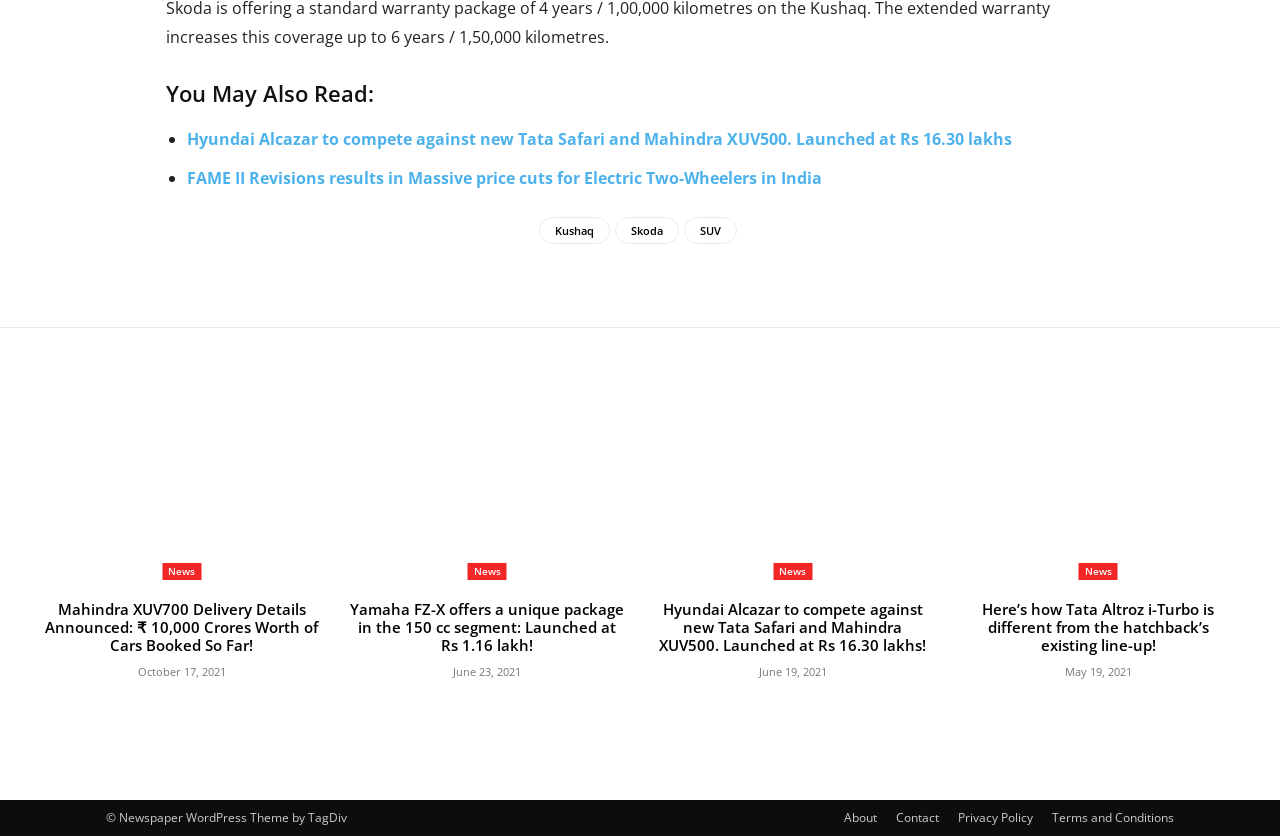What is the price of the Hyundai Alcazar?
Look at the image and respond with a one-word or short phrase answer.

Rs 16.30 lakhs